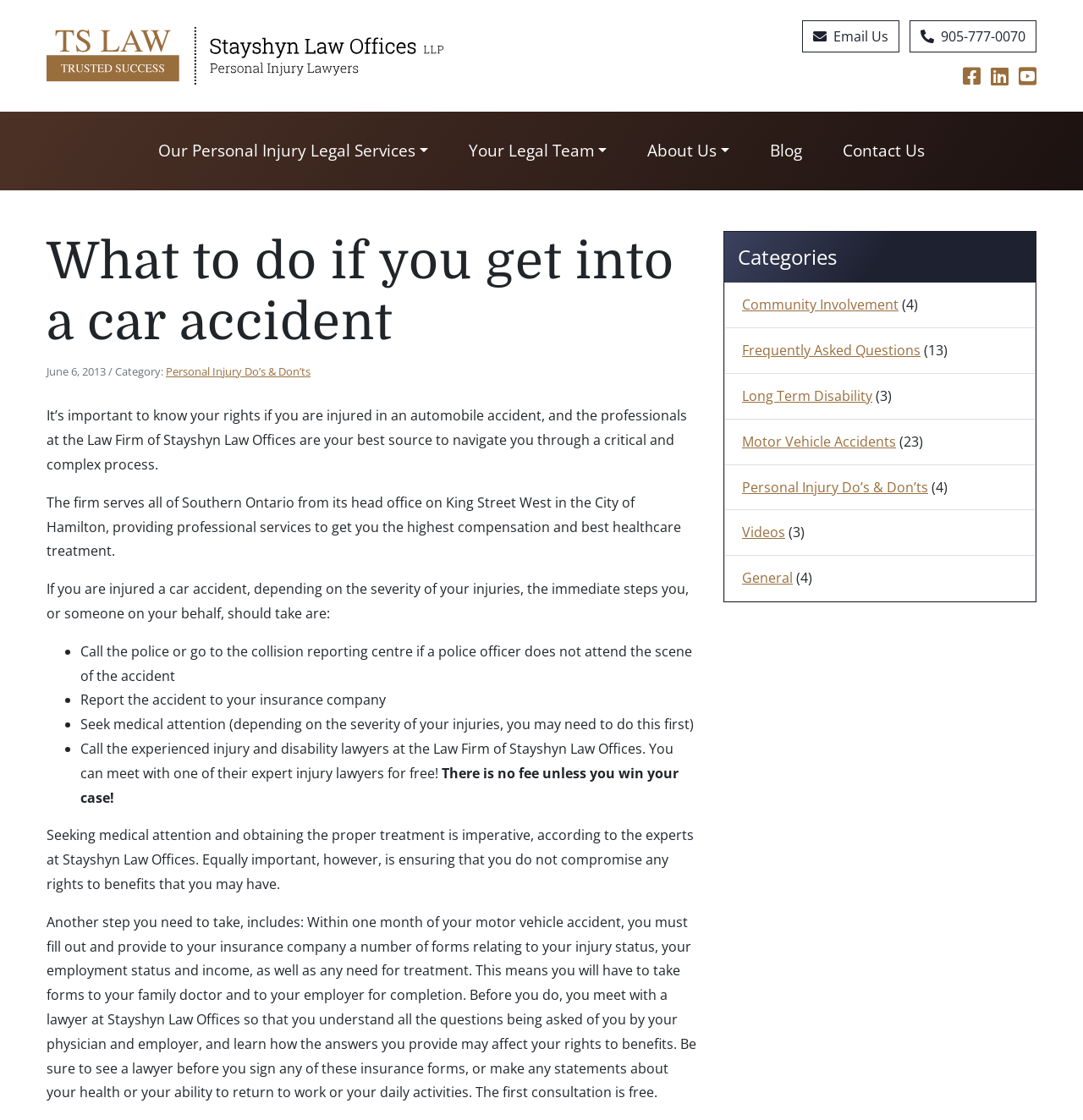Describe every aspect of the webpage comprehensively.

This webpage is about the law firm Stayshyn Law Offices, specifically providing guidance on what to do if you get into a car accident. At the top left, there is a logo of Stayshyn Law Offices LLP, accompanied by a link to the firm's homepage. On the top right, there are several links to contact the firm, including an email address, phone number, and social media icons.

Below the top section, there is a navigation menu with links to various sections of the website, including "Our Personal Injury Legal Services", "Your Legal Team", "About Us", "Blog", and "Contact Us".

The main content of the webpage is divided into several sections. The first section has a heading "What to do if you get into a car accident" and provides an introduction to the importance of knowing your rights if you are injured in an automobile accident. This is followed by a section that outlines the immediate steps to take if you are injured in a car accident, including calling the police, reporting the accident to your insurance company, seeking medical attention, and contacting the experienced injury and disability lawyers at Stayshyn Law Offices.

The webpage also emphasizes the importance of seeking medical attention and obtaining the proper treatment, as well as ensuring that you do not compromise any rights to benefits that you may have. Additionally, it provides guidance on filling out and providing forms to your insurance company within one month of your motor vehicle accident.

On the right side of the webpage, there is a section titled "Categories" that lists various categories, including "Community Involvement", "Frequently Asked Questions", "Long Term Disability", "Motor Vehicle Accidents", "Personal Injury Do’s & Don’ts", "Videos", and "General", each with a corresponding number of articles or posts.

At the bottom of the webpage, there is a small image of the Google logo.